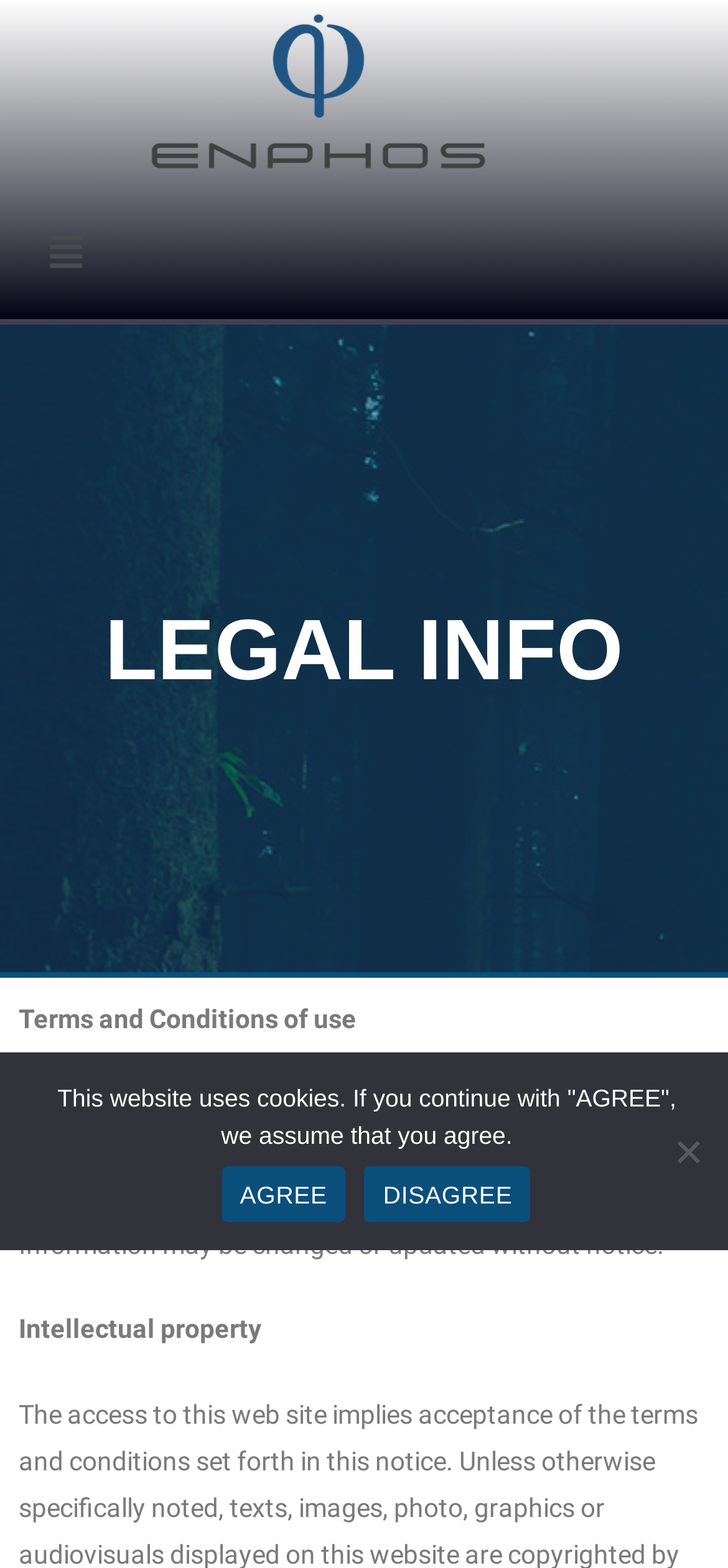Generate a comprehensive description of the webpage content.

The webpage is titled "LEGAL – Enphos" and appears to be a legal information page. At the top, there is a link on the left side, and a menu button with the label "Menu" and an icon on the right side. 

Below the top section, there is a heading "LEGAL INFO" that spans almost the entire width of the page. Underneath the heading, there are several paragraphs of text that provide legal information. The first paragraph is titled "Terms and Conditions of use" and describes the Enphos.com website as an online information and communications service. The second paragraph explains that information on the website may be changed or updated without notice. 

Further down, there is a section titled "Intellectual property". 

In the lower middle section of the page, there is a notification about the website's use of cookies. The notification informs users that continuing to use the website implies agreement to the cookie policy. There are two buttons, "AGREE" and "DISAGREE", positioned side by side, allowing users to respond to the notification.